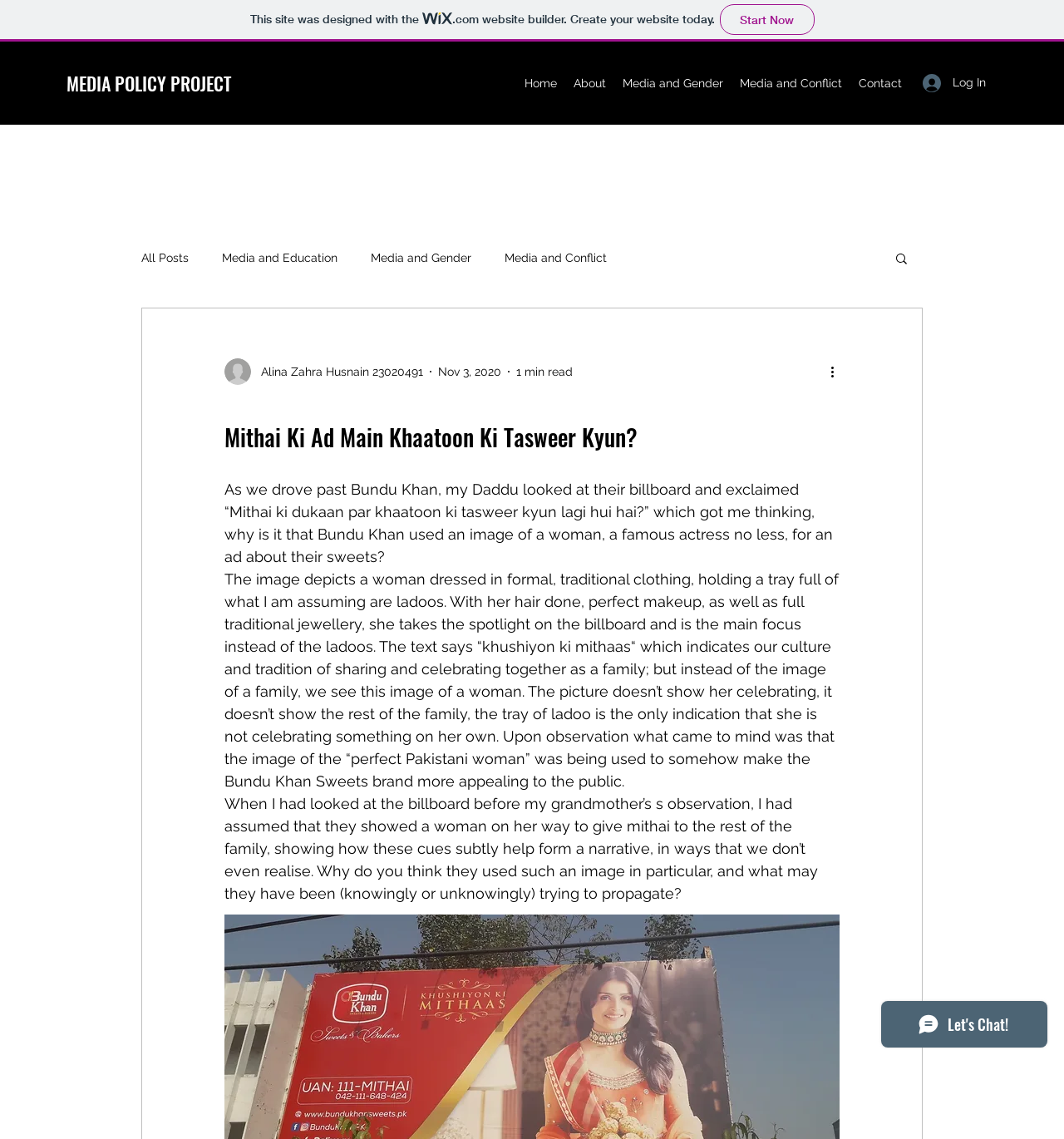Identify the bounding box coordinates of the clickable region necessary to fulfill the following instruction: "Go to the 'Home' page". The bounding box coordinates should be four float numbers between 0 and 1, i.e., [left, top, right, bottom].

[0.485, 0.062, 0.531, 0.084]